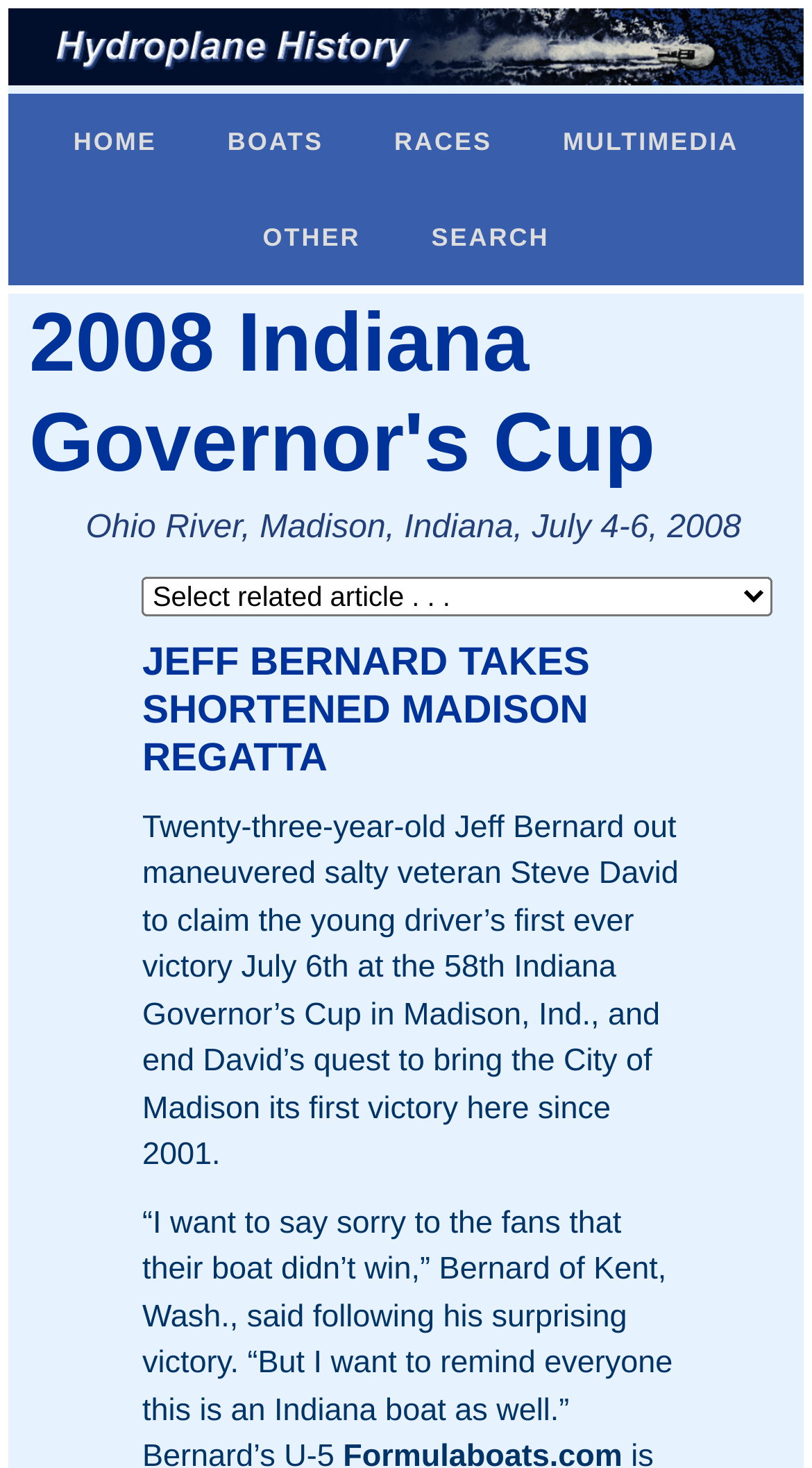What is the age of Jeff Bernard?
Based on the image, please offer an in-depth response to the question.

I found the StaticText element 'Twenty-three-year-old Jeff Bernard...' which mentions Jeff Bernard's age as 23.